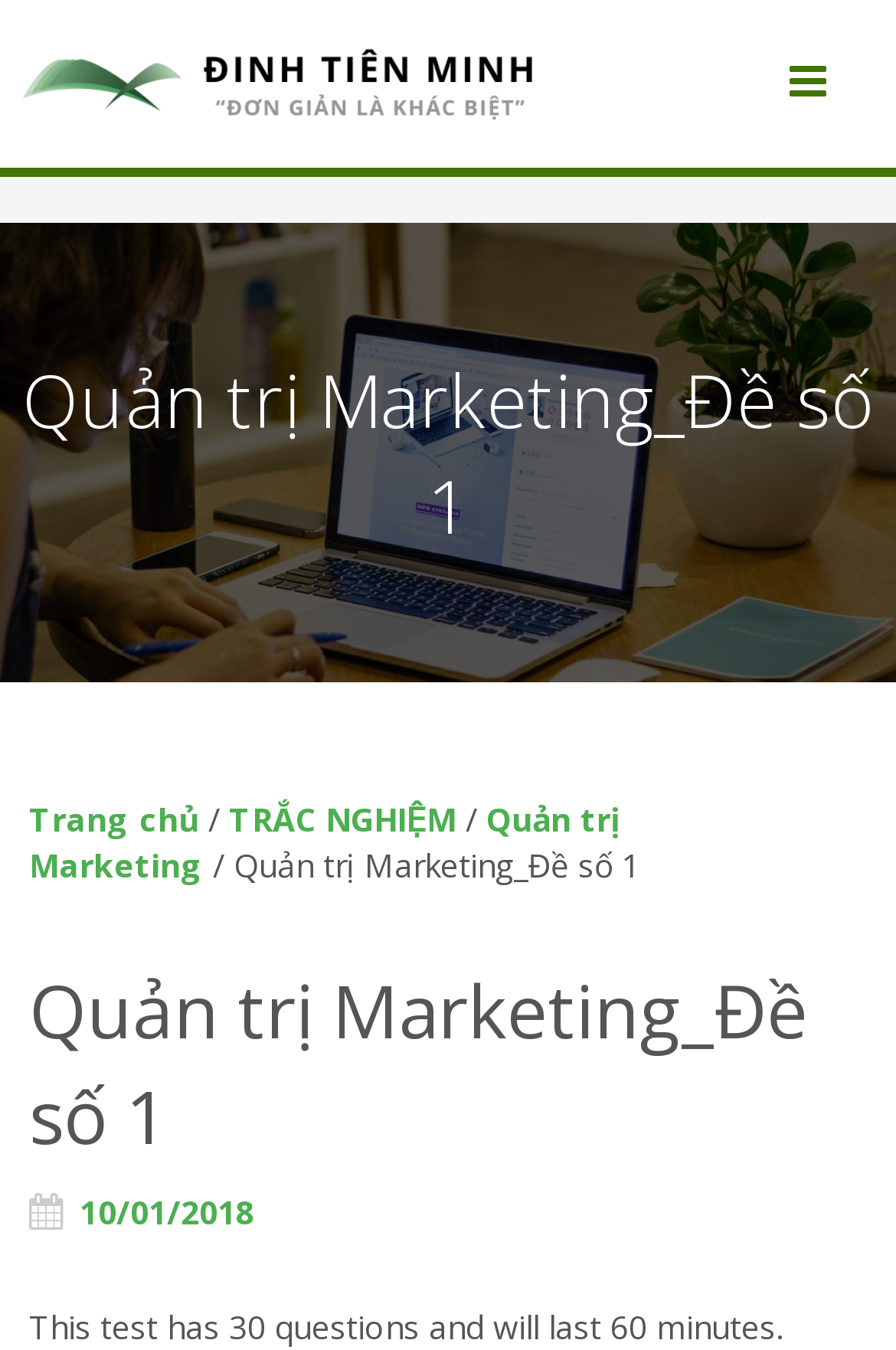Provide a short answer to the following question with just one word or phrase: What is the duration of the test?

60 minutes